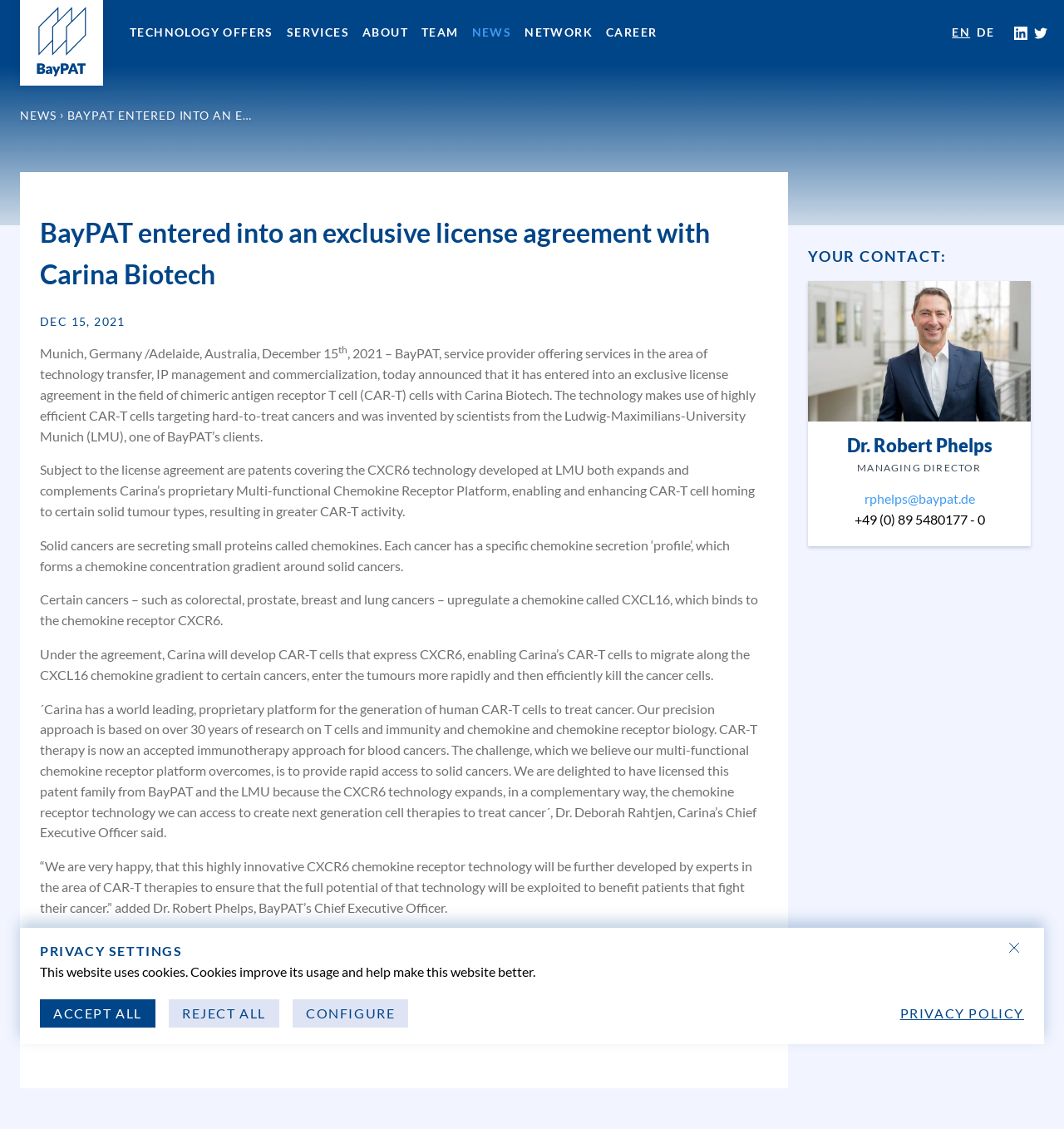What is the position of Dr. Robert Phelps in BayPAT?
Can you provide a detailed and comprehensive answer to the question?

The answer can be found in the section 'YOUR CONTACT:' which mentions Dr. Robert Phelps as the Managing Director of BayPAT.